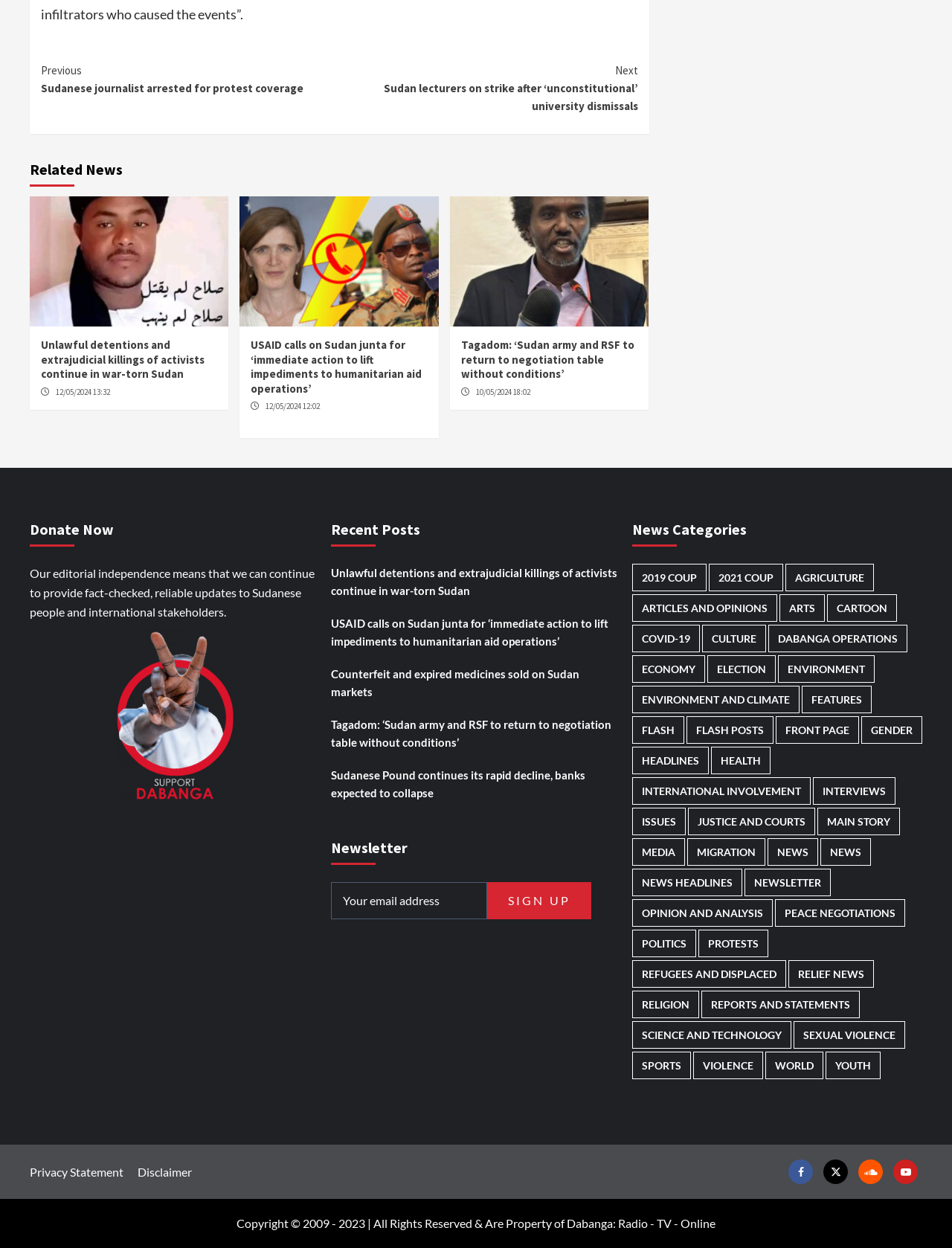How many items are in the 'Front Page' category?
Could you answer the question in a detailed manner, providing as much information as possible?

I looked at the 'News Categories' section and found the 'Front Page' category, which has 1,573 items listed.